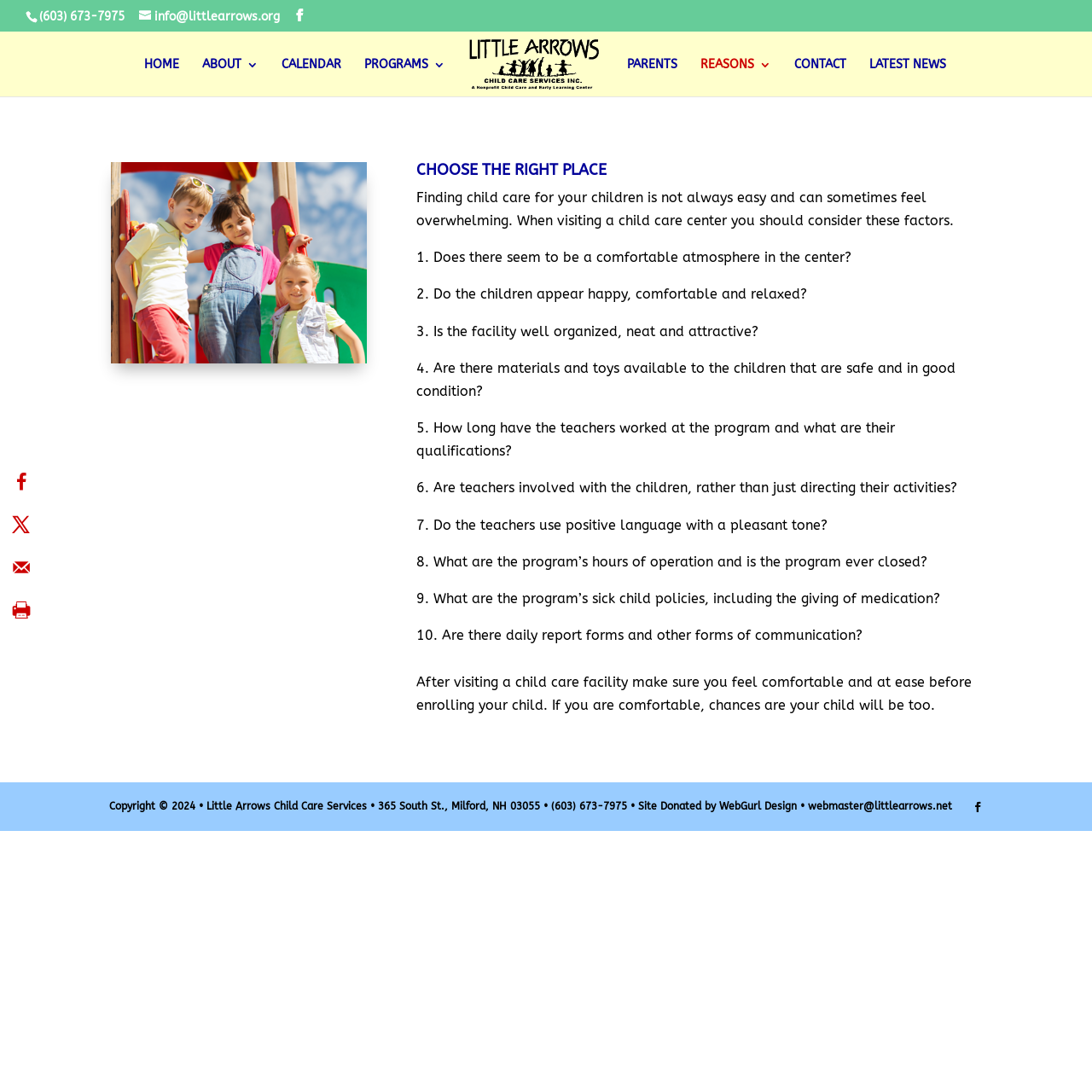Find the bounding box coordinates for the element that must be clicked to complete the instruction: "Call the phone number". The coordinates should be four float numbers between 0 and 1, indicated as [left, top, right, bottom].

[0.036, 0.008, 0.114, 0.021]